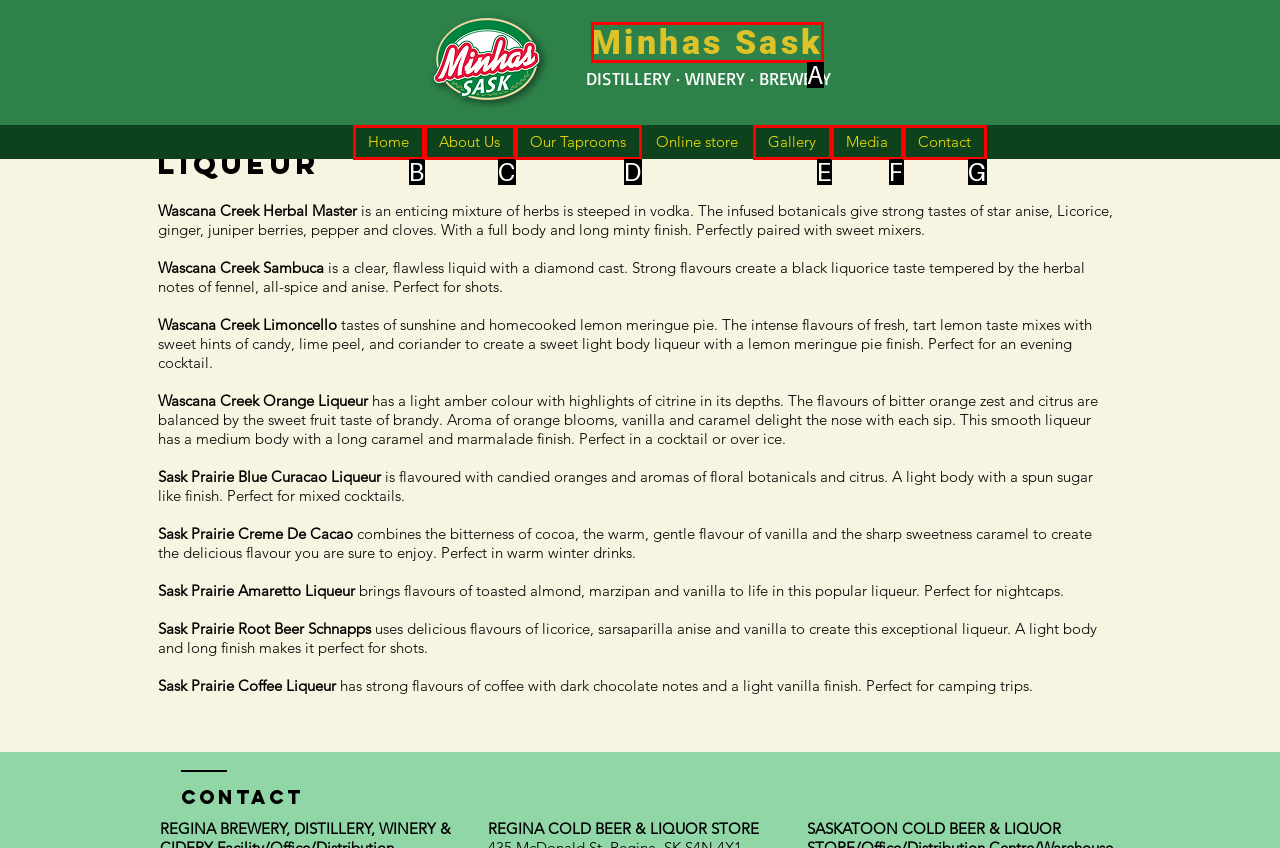Match the HTML element to the given description: Gallery
Indicate the option by its letter.

E